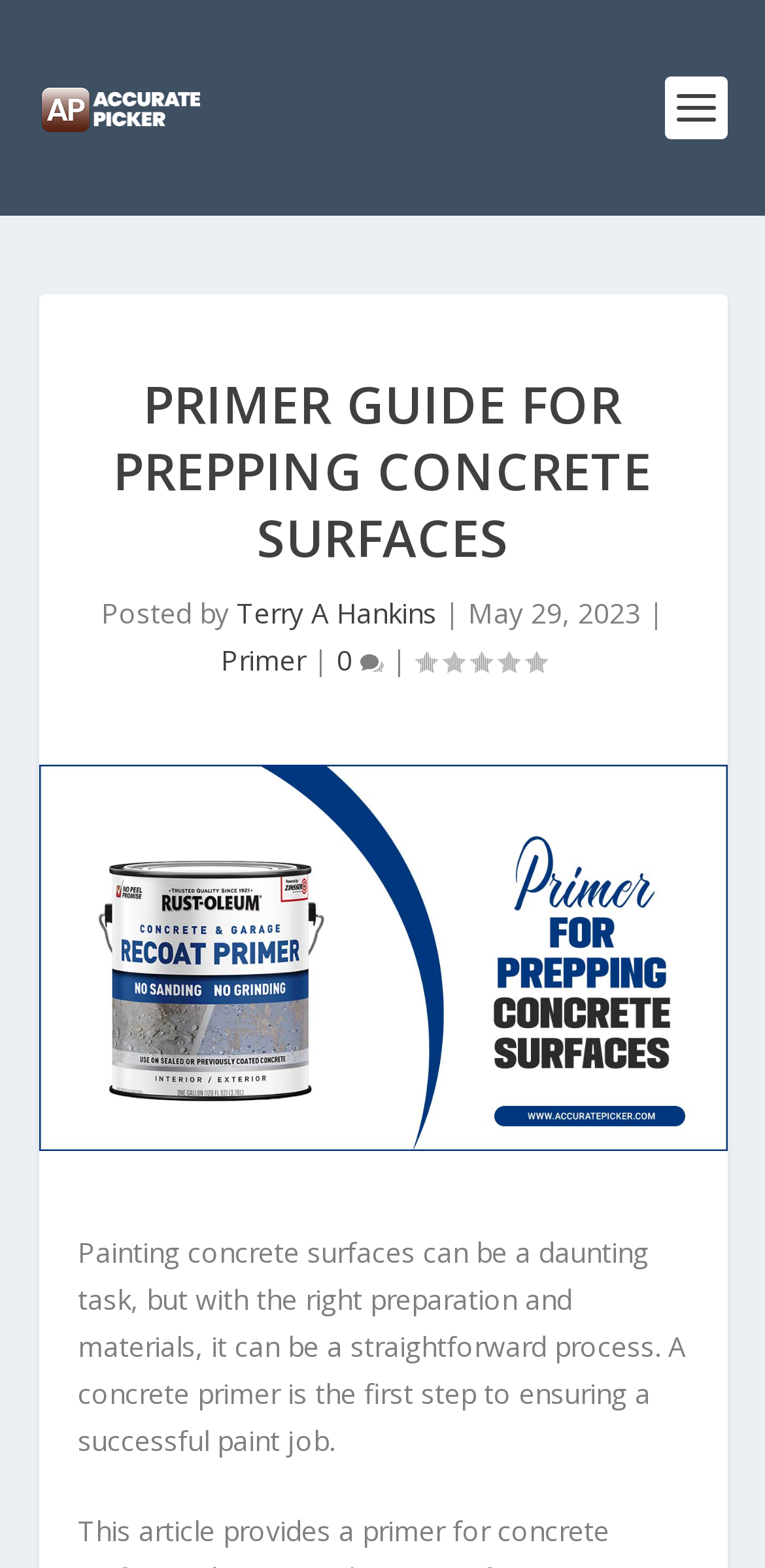Based on what you see in the screenshot, provide a thorough answer to this question: How many comments does this article have?

The comment count can be found below the main heading, where it says '0 ', which indicates that there are no comments on this article.